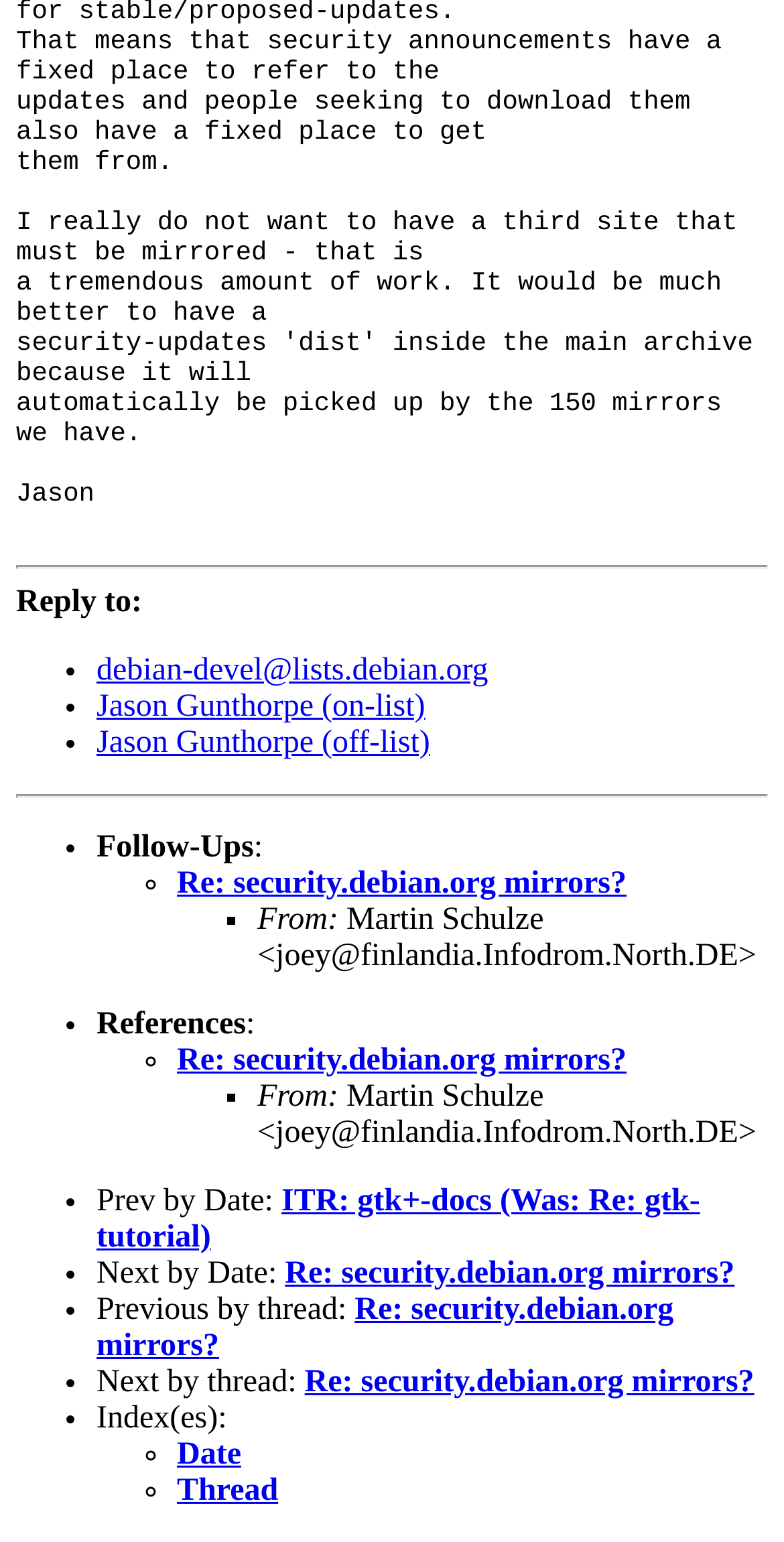Using the details in the image, give a detailed response to the question below:
What are the indices provided?

I found two links with the text 'Date' and 'Thread' respectively, which are likely the indices provided.